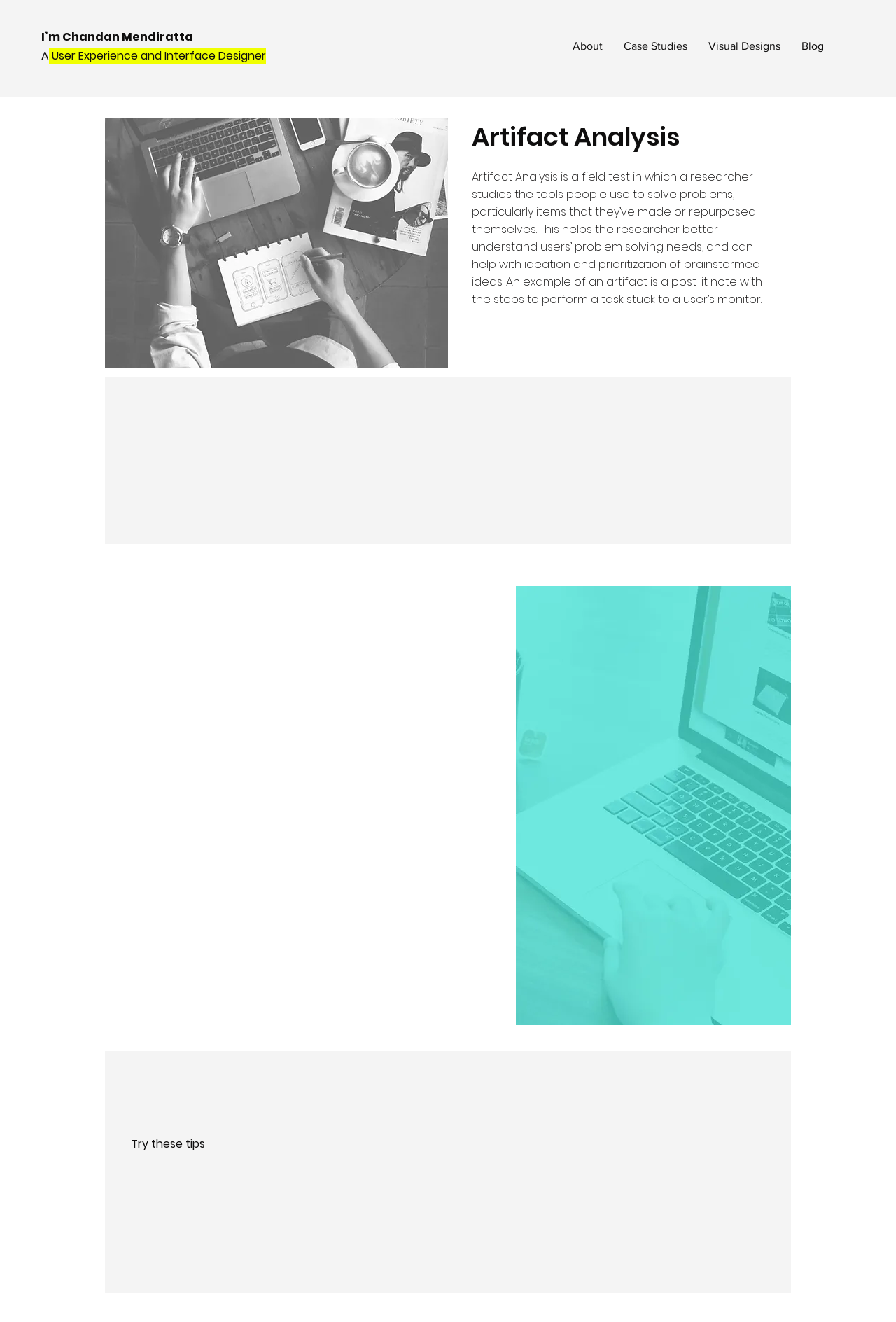Can you show the bounding box coordinates of the region to click on to complete the task described in the instruction: "Click on 'About' link"?

[0.627, 0.029, 0.684, 0.041]